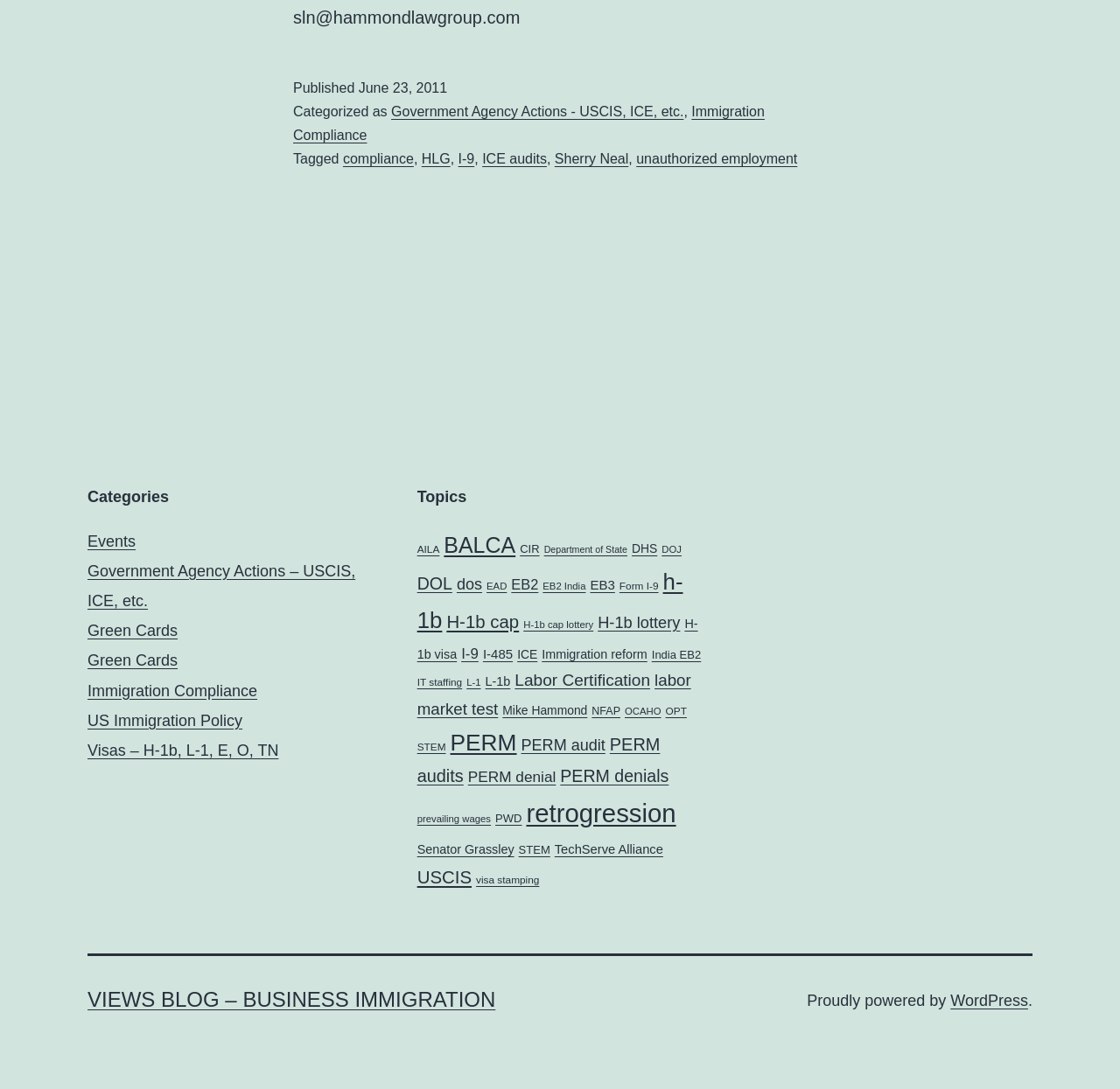Please find the bounding box coordinates of the element that you should click to achieve the following instruction: "View the 'Immigration Compliance' topic". The coordinates should be presented as four float numbers between 0 and 1: [left, top, right, bottom].

[0.078, 0.626, 0.23, 0.642]